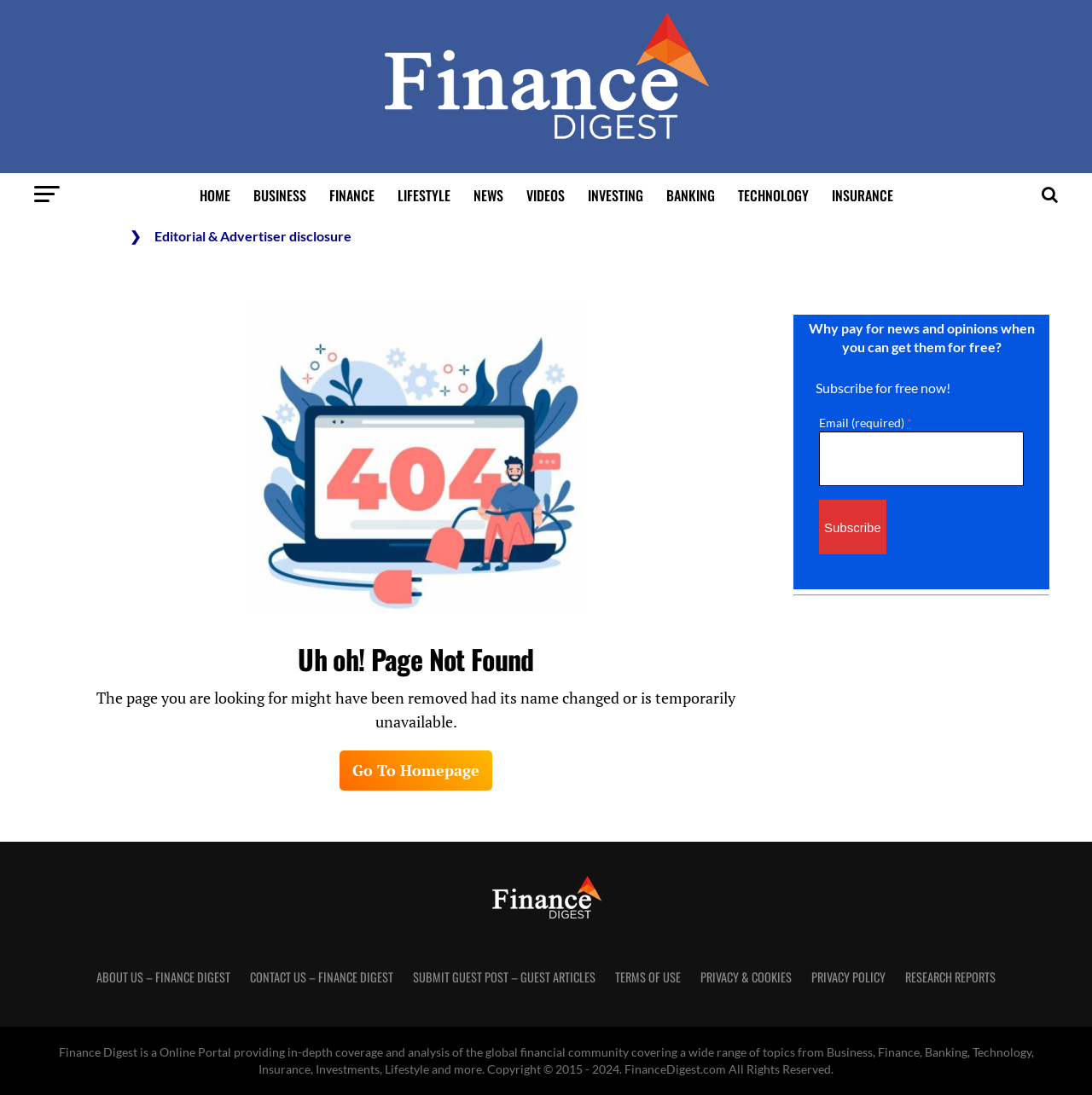Bounding box coordinates are specified in the format (top-left x, top-left y, bottom-right x, bottom-right y). All values are floating point numbers bounded between 0 and 1. Please provide the bounding box coordinate of the region this sentence describes: name="ctct-submitted" value="Subscribe"

[0.75, 0.457, 0.811, 0.506]